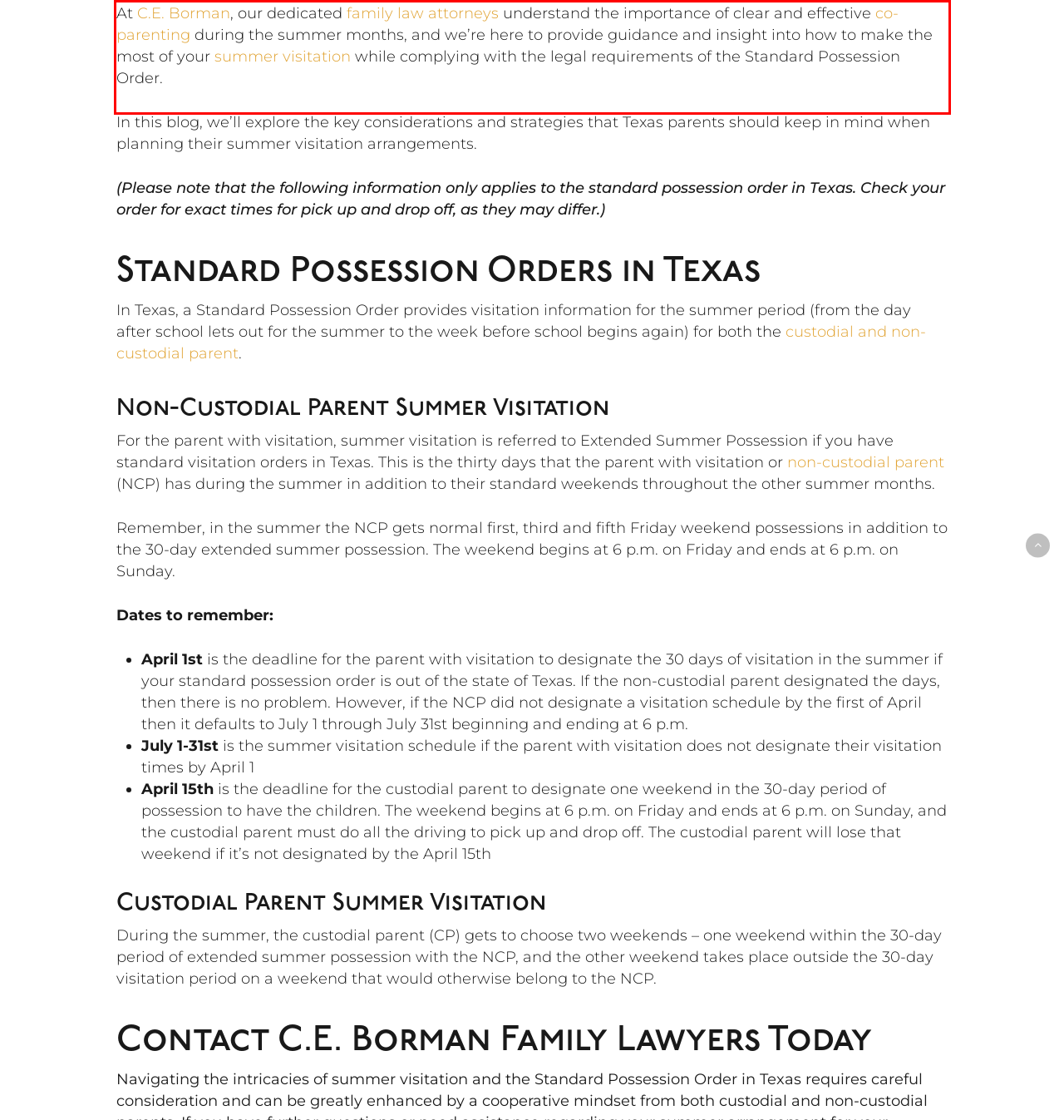Extract and provide the text found inside the red rectangle in the screenshot of the webpage.

At C.E. Borman, our dedicated family law attorneys understand the importance of clear and effective co-parenting during the summer months, and we’re here to provide guidance and insight into how to make the most of your summer visitation while complying with the legal requirements of the Standard Possession Order.